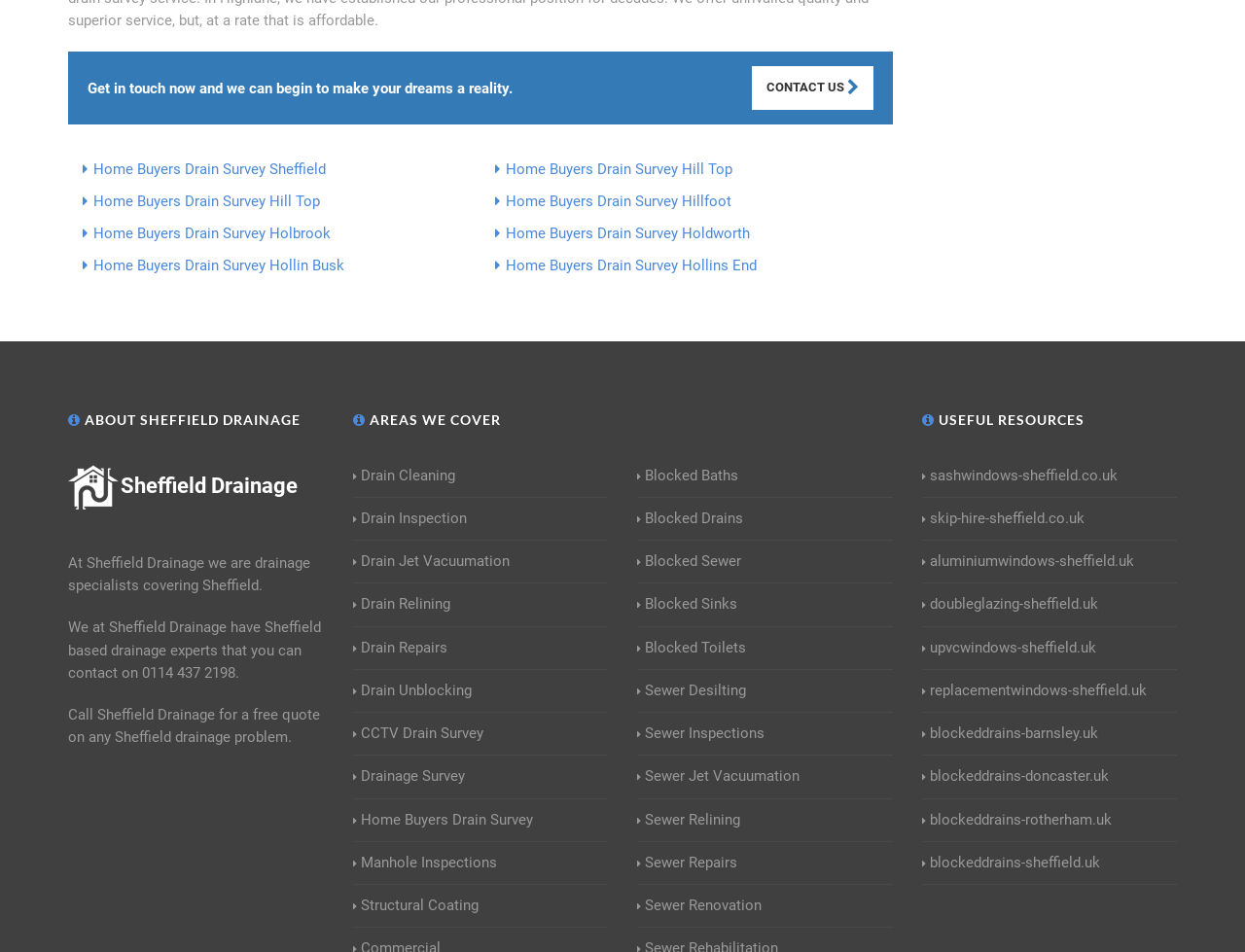Please answer the following question as detailed as possible based on the image: 
What are the areas covered by Sheffield Drainage?

The areas are listed as links on the webpage, including Sheffield, Hill Top, Holbrook, Holdworth, and many more.